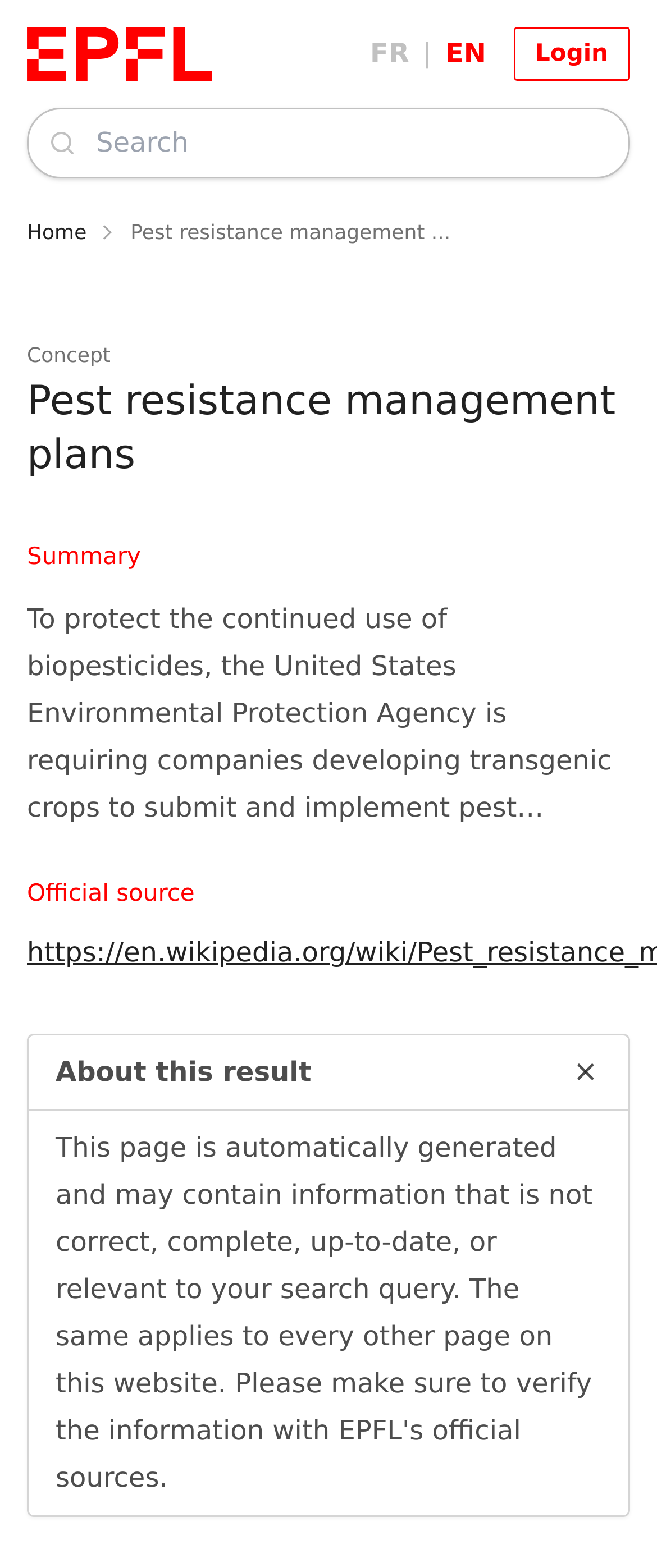Identify the bounding box of the UI element described as follows: "April 10, 2024". Provide the coordinates as four float numbers in the range of 0 to 1 [left, top, right, bottom].

None